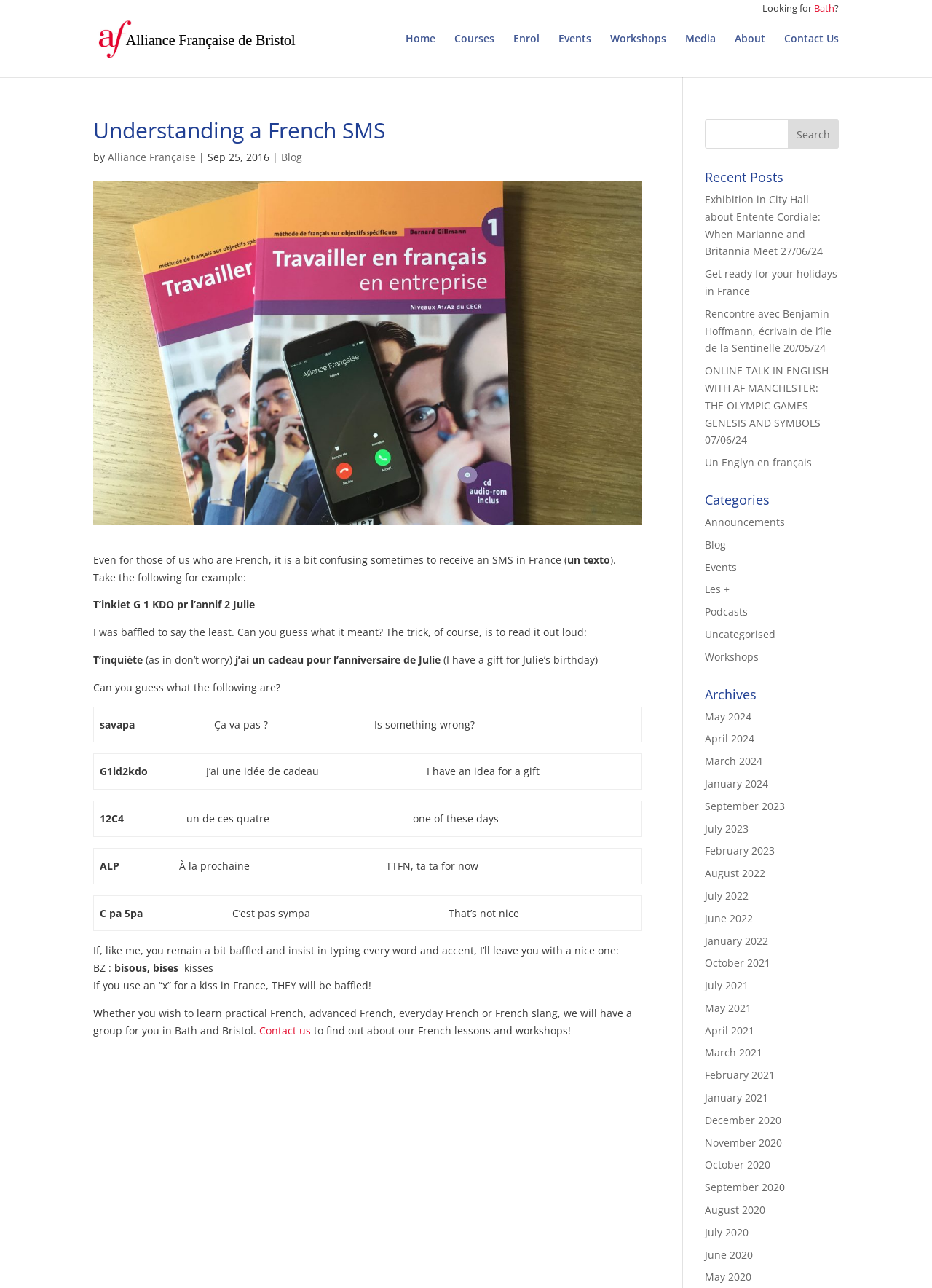Identify the bounding box coordinates of the area that should be clicked in order to complete the given instruction: "View the 'Recent Posts'". The bounding box coordinates should be four float numbers between 0 and 1, i.e., [left, top, right, bottom].

[0.756, 0.132, 0.9, 0.148]